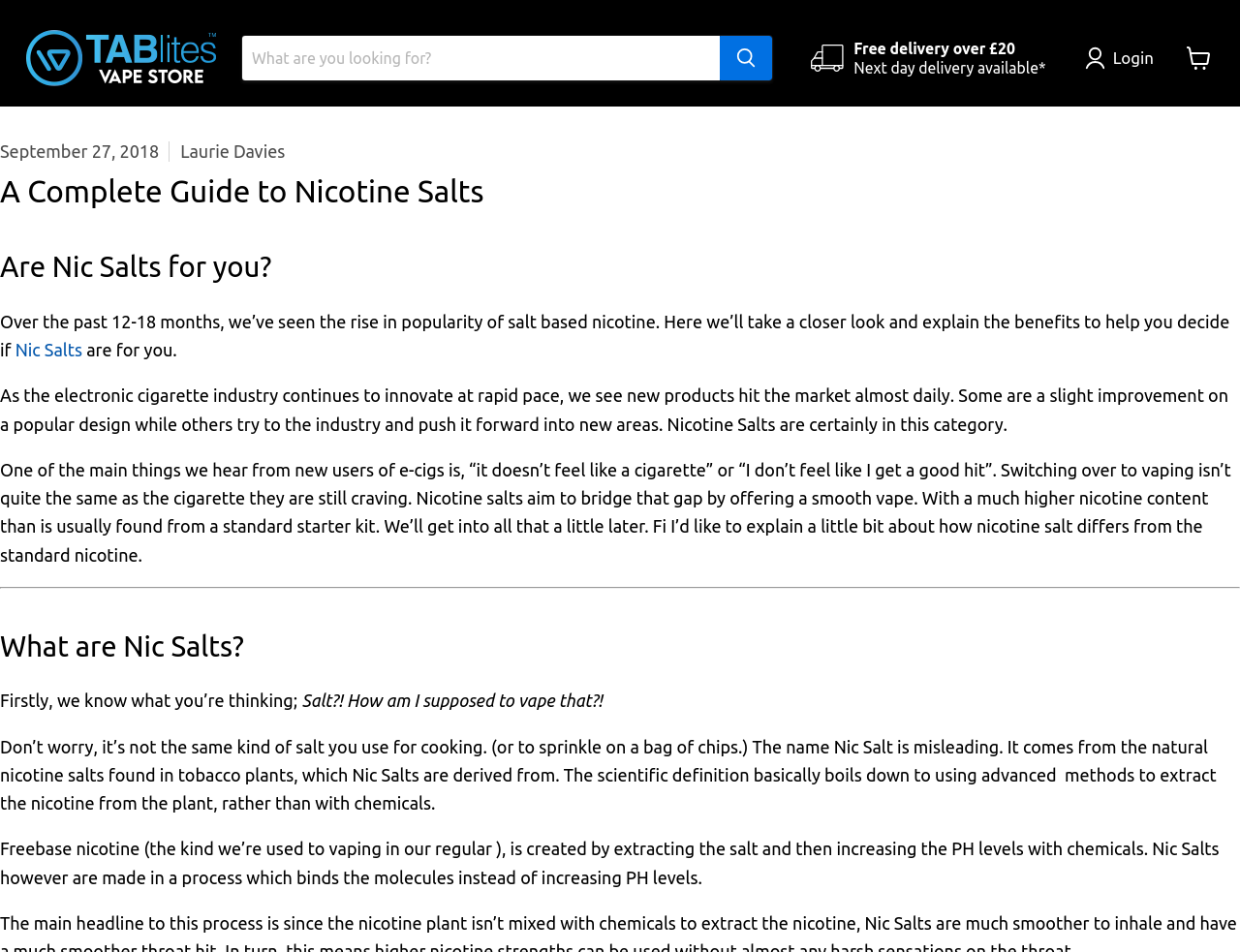Show the bounding box coordinates for the HTML element as described: "2006".

None